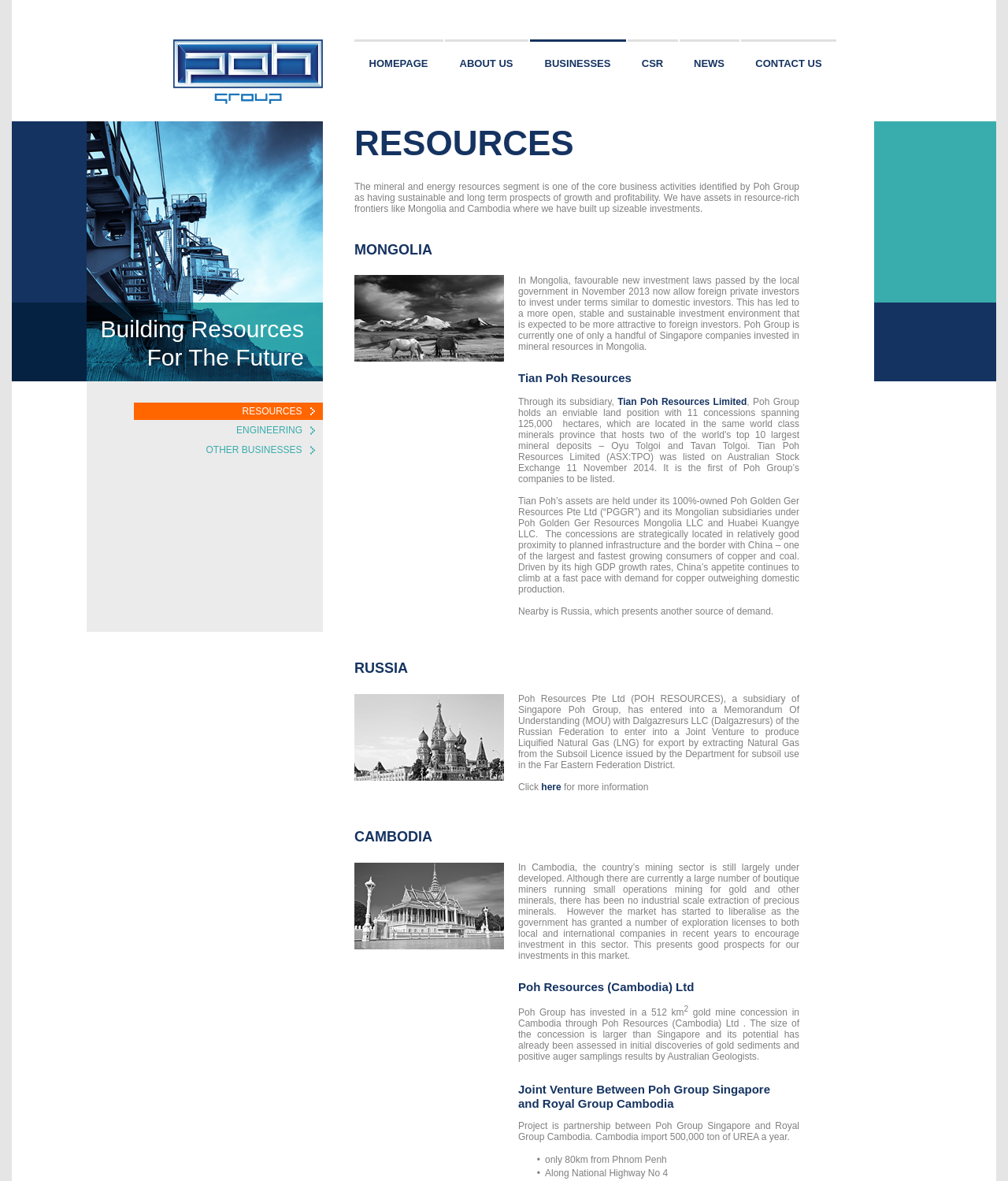Given the content of the image, can you provide a detailed answer to the question?
In which country is Tian Poh Resources Limited invested?

The webpage mentions that Tian Poh Resources Limited is invested in Mongolia, where favourable new investment laws have created a more open, stable, and sustainable investment environment.